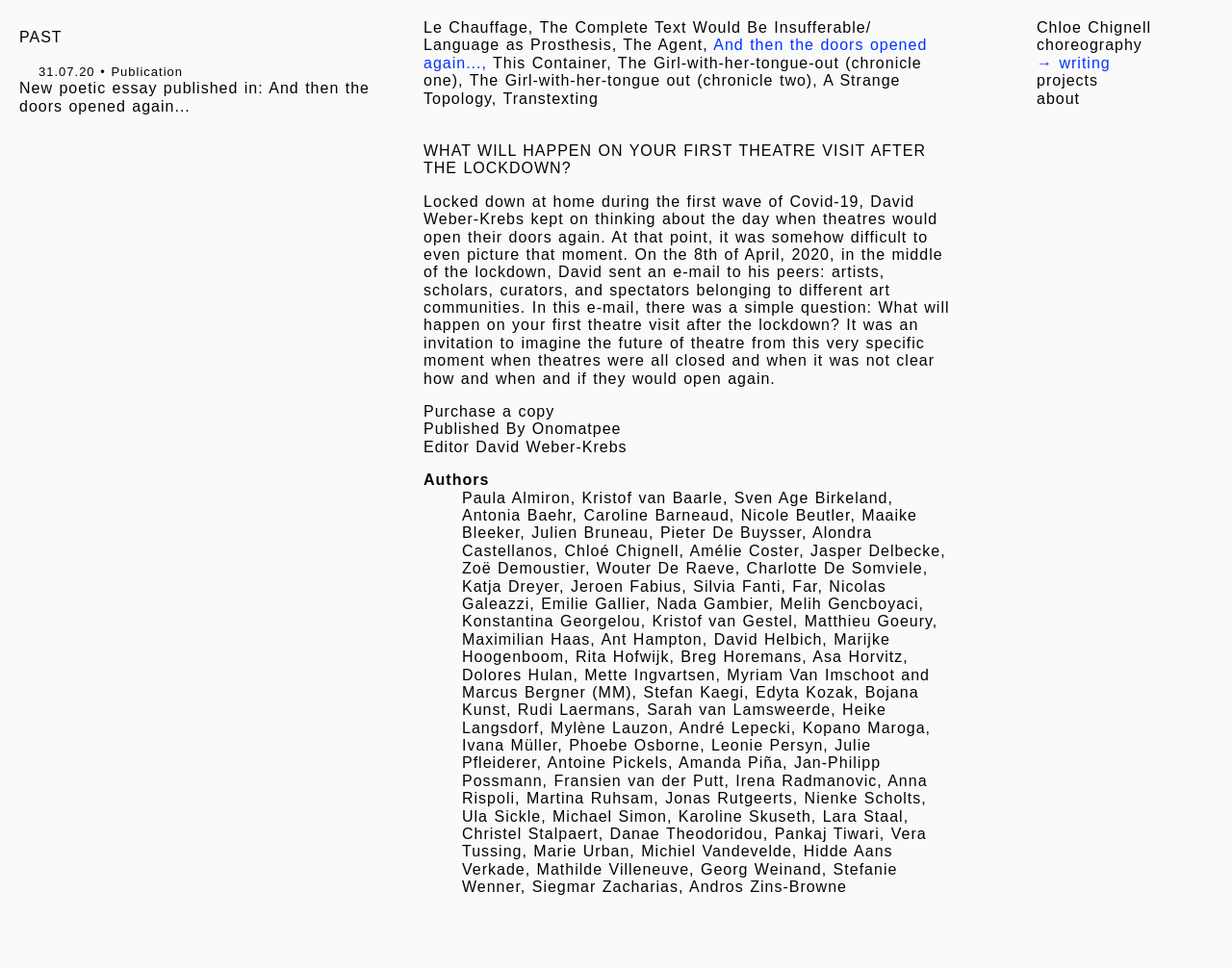Using the description: "projects", determine the UI element's bounding box coordinates. Ensure the coordinates are in the format of four float numbers between 0 and 1, i.e., [left, top, right, bottom].

[0.841, 0.075, 0.891, 0.092]